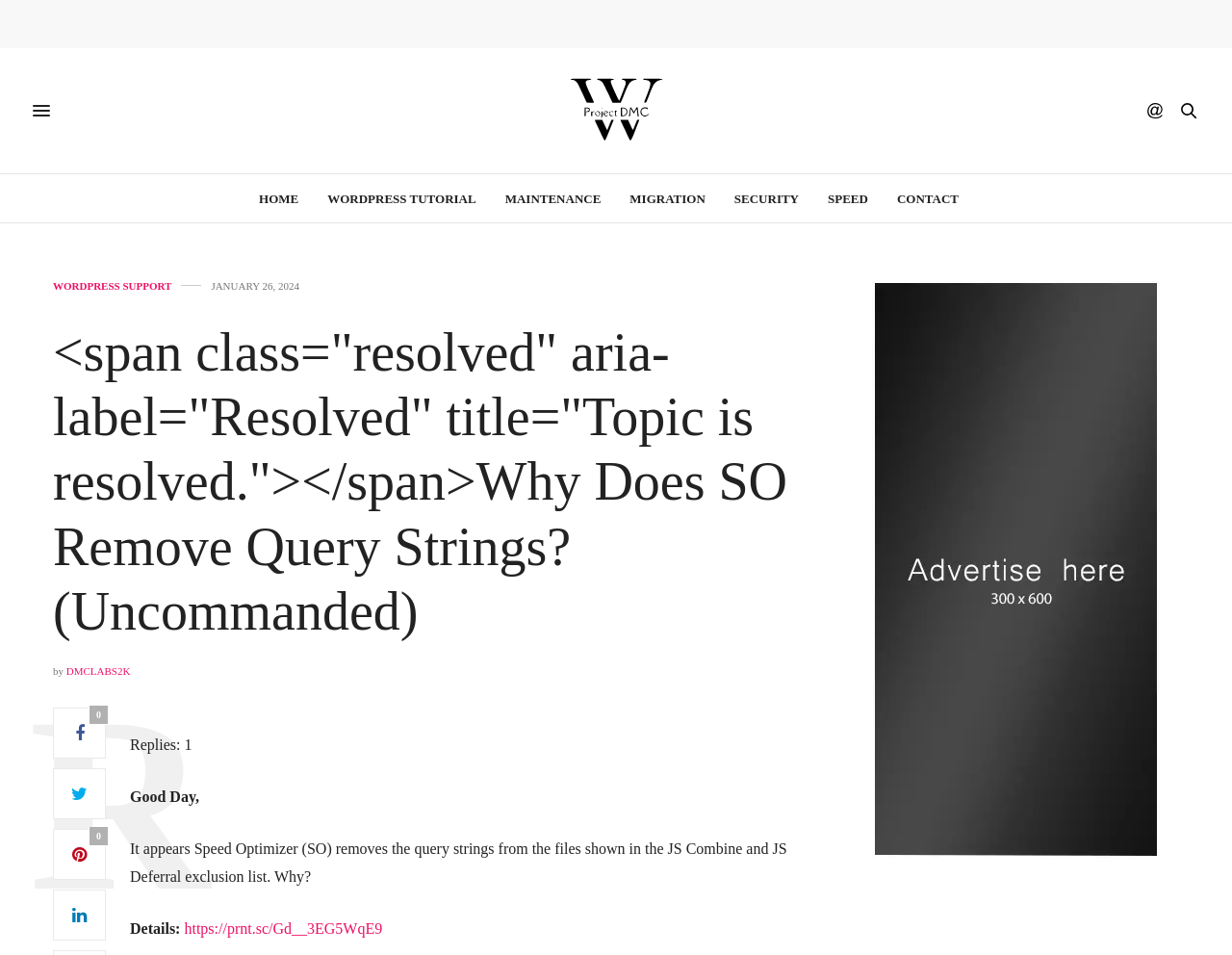Identify the bounding box for the element characterized by the following description: "WordPress Support".

[0.043, 0.294, 0.139, 0.305]